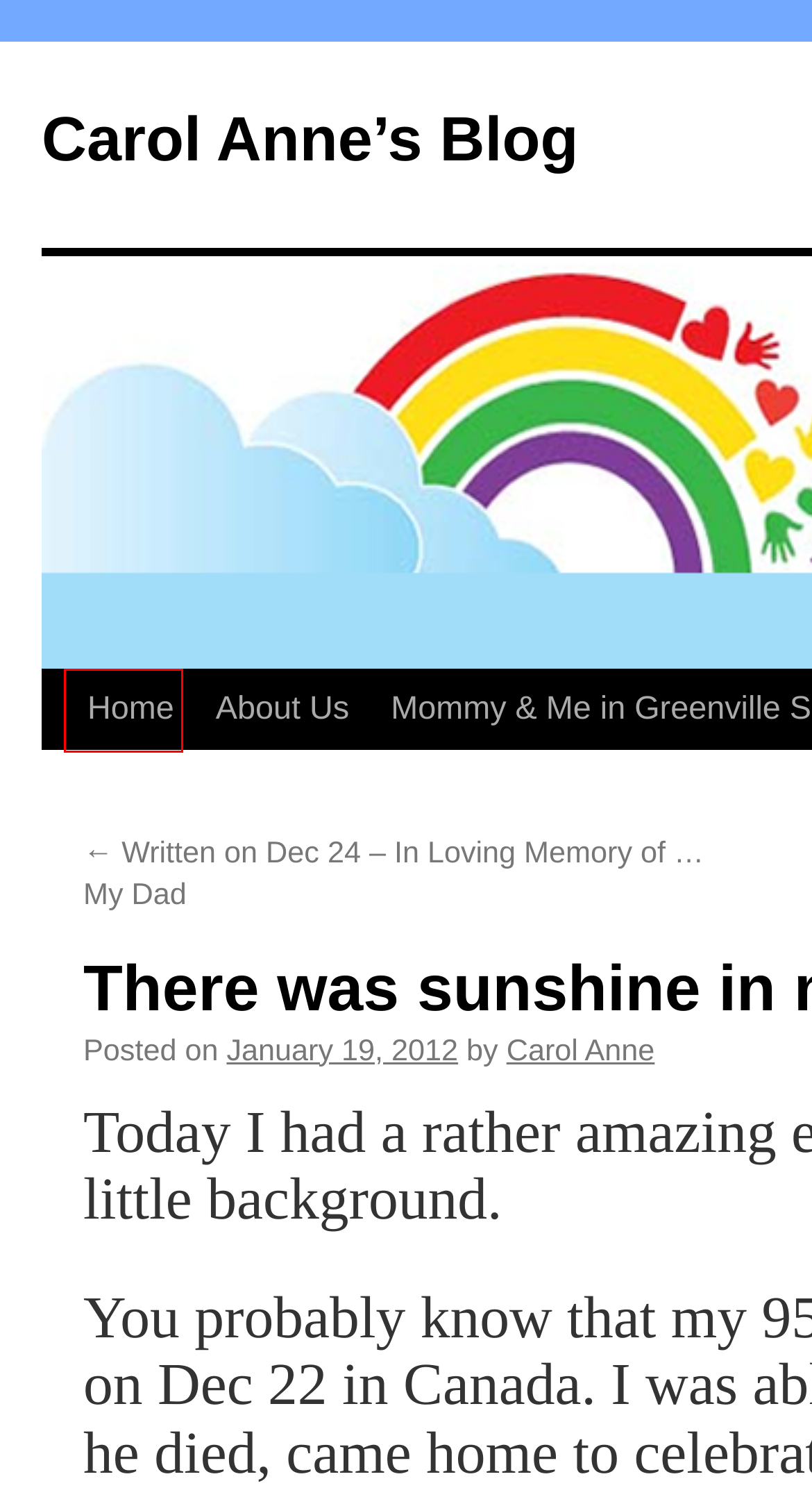Look at the screenshot of a webpage where a red rectangle bounding box is present. Choose the webpage description that best describes the new webpage after clicking the element inside the red bounding box. Here are the candidates:
A. Carol Anne | Carol Anne’s Blog
B. Mommy & Me in Greenville SC
C. Written on Dec 24 – In Loving Memory of … My Dad | Carol Anne’s Blog
D. Preschool, Baby Sign Language Classes, Hershey, PA
E. Back-to-School Time is HERE! | Carol Anne’s Blog
F. Carol Anne’s Blog | Honoring God by promoting the value and worth of children and parenting
G. August | 2022 | Carol Anne’s Blog
H. Preschool Classes for Greenville, Mauldin, and Simpsonville SC

H